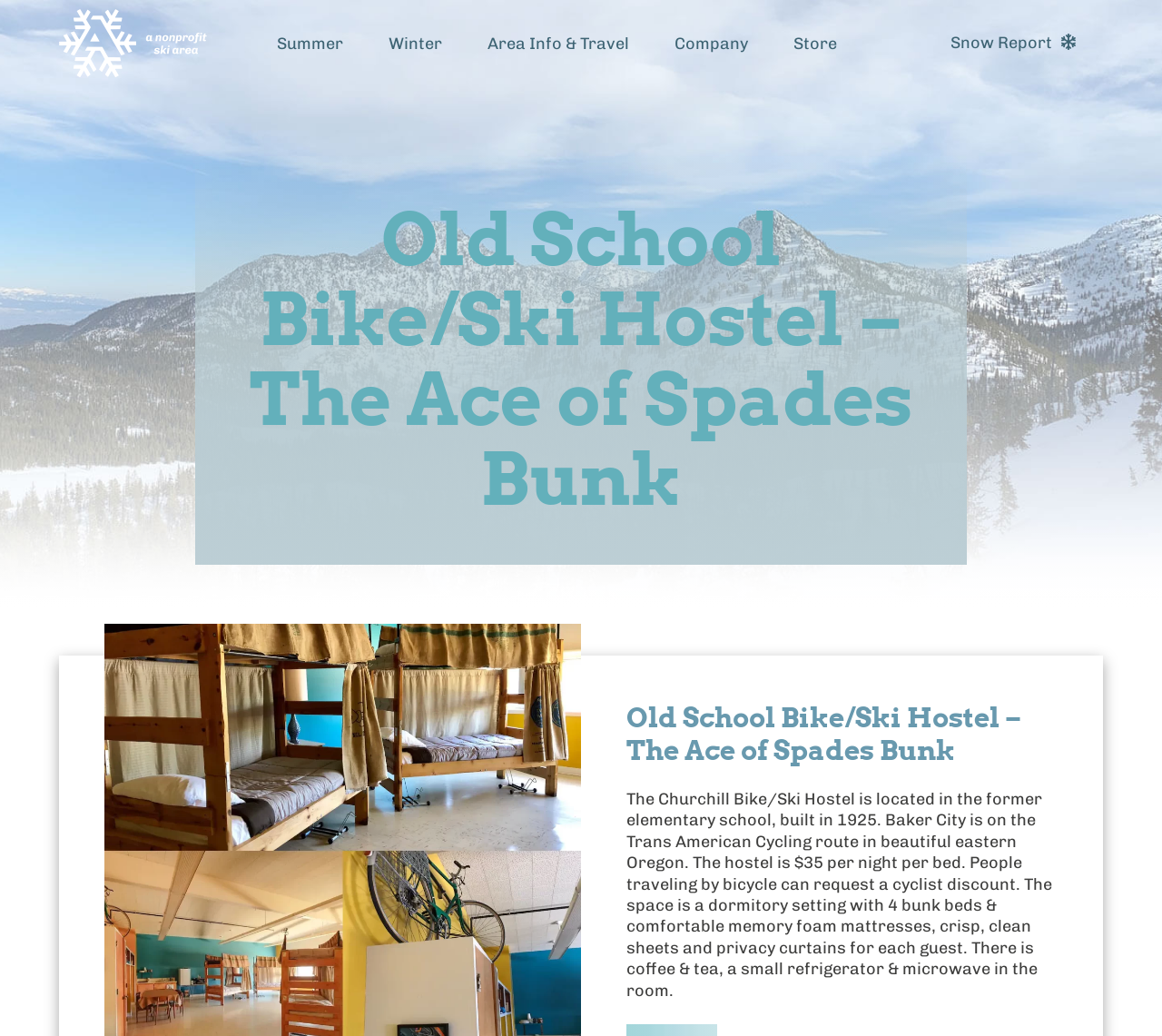Identify the main heading of the webpage and provide its text content.

Old School Bike/Ski Hostel – The Ace of Spades Bunk